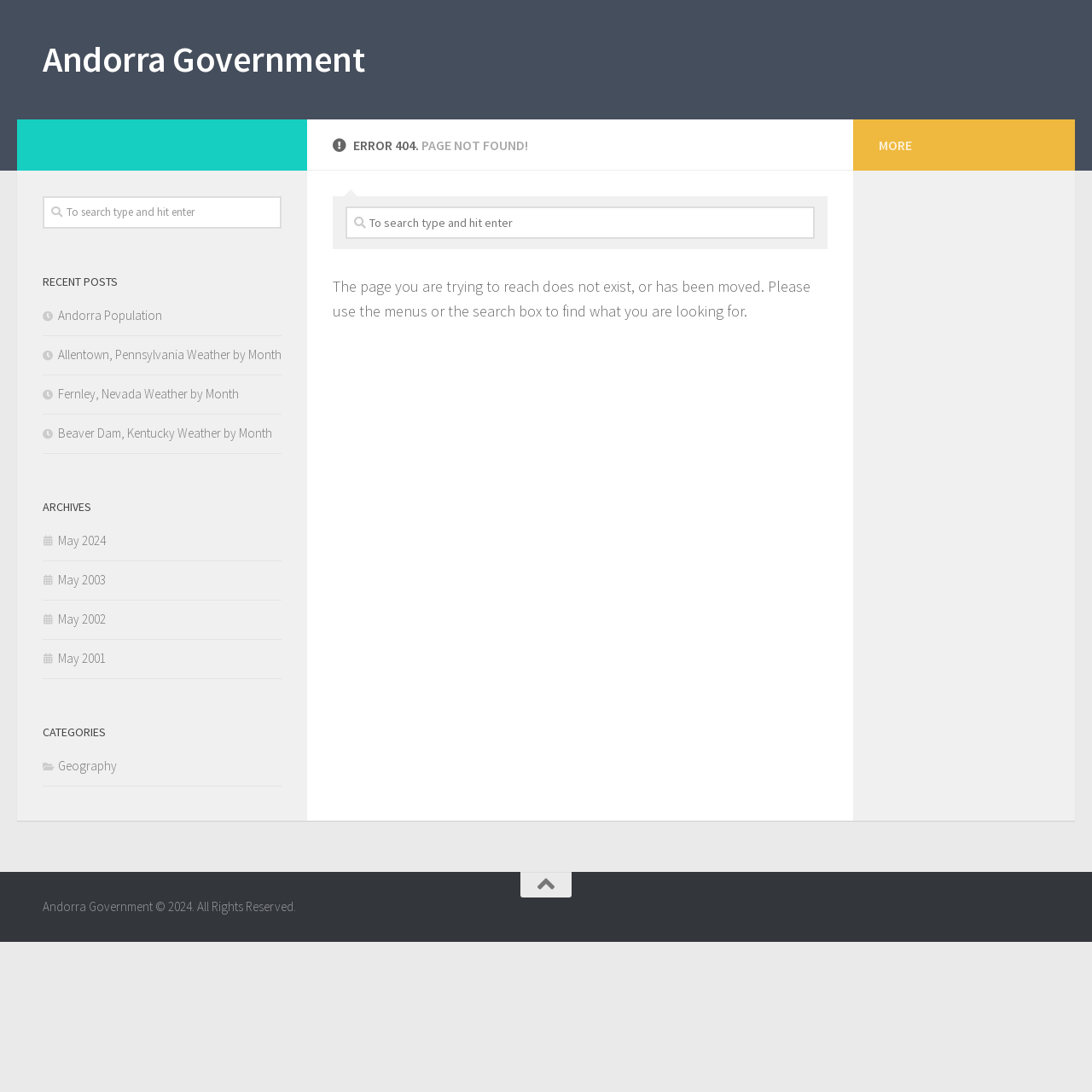Provide the bounding box coordinates of the HTML element described by the text: "May 2003".

[0.039, 0.523, 0.097, 0.538]